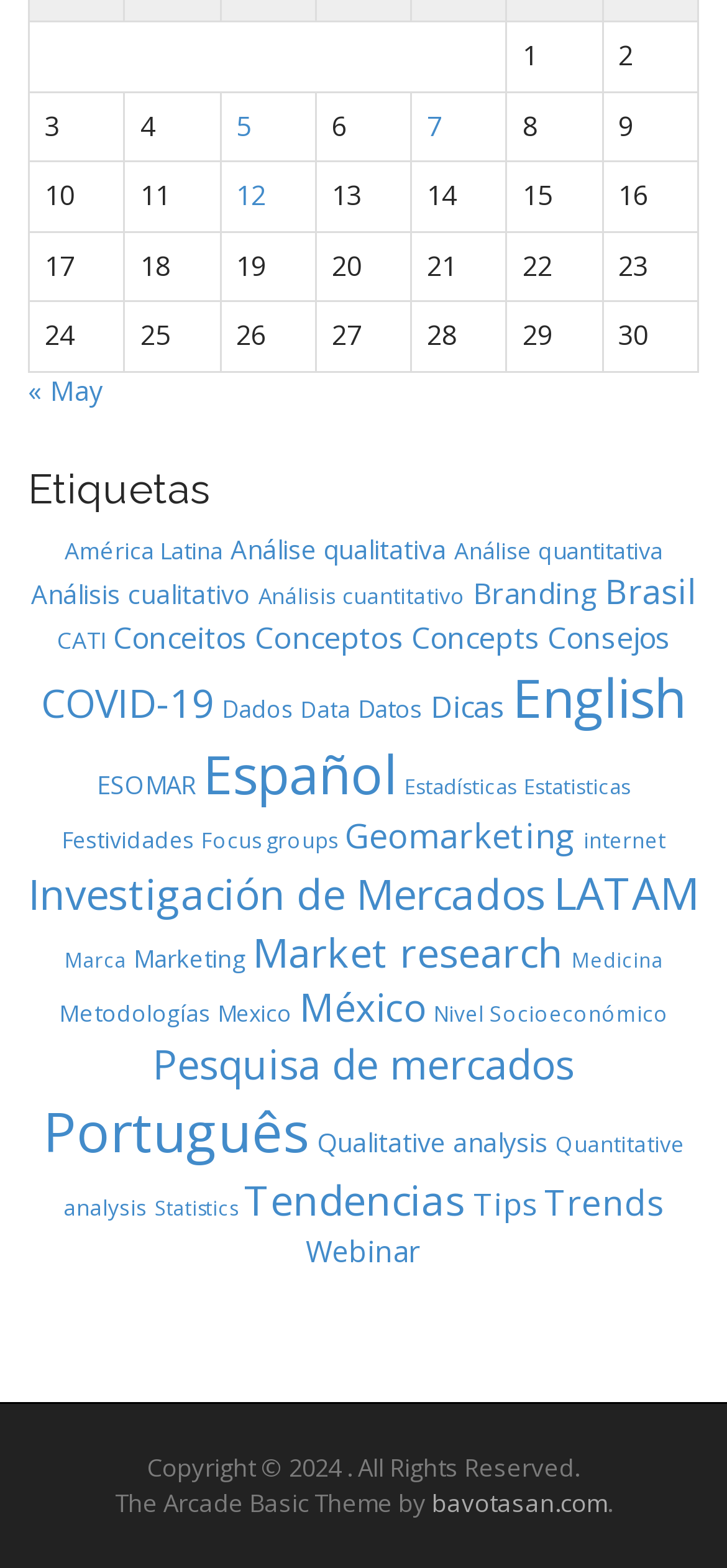Please specify the coordinates of the bounding box for the element that should be clicked to carry out this instruction: "Click on 'Entradas publicadas el 5 de June de 2024'". The coordinates must be four float numbers between 0 and 1, formatted as [left, top, right, bottom].

[0.303, 0.058, 0.434, 0.103]